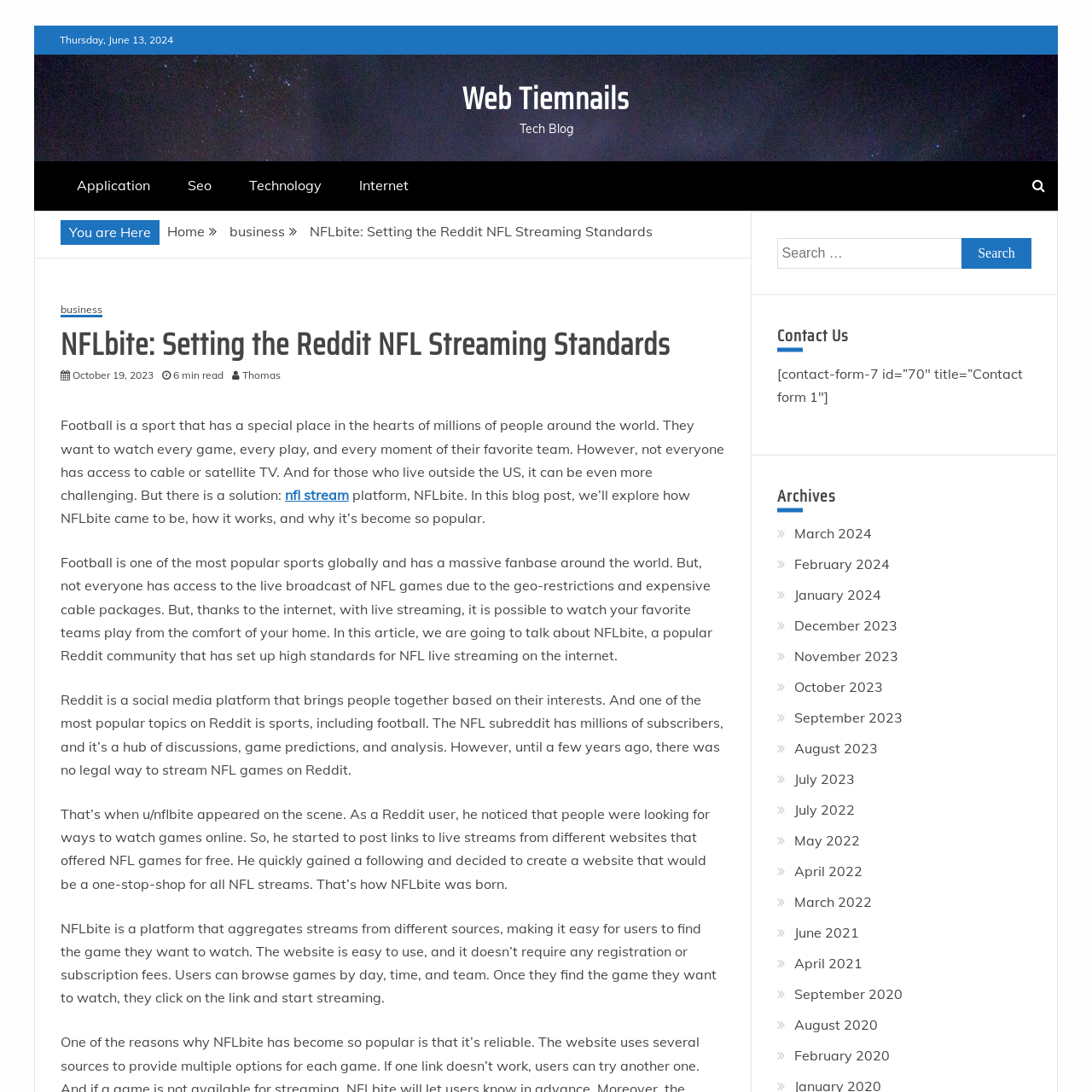Using the information in the image, give a comprehensive answer to the question: 
What is the main topic of discussion on the NFL subreddit?

The webpage mentions that the NFL subreddit has millions of subscribers and is a hub of discussions, game predictions, and analysis. This implies that the main topic of discussion on the NFL subreddit is football.